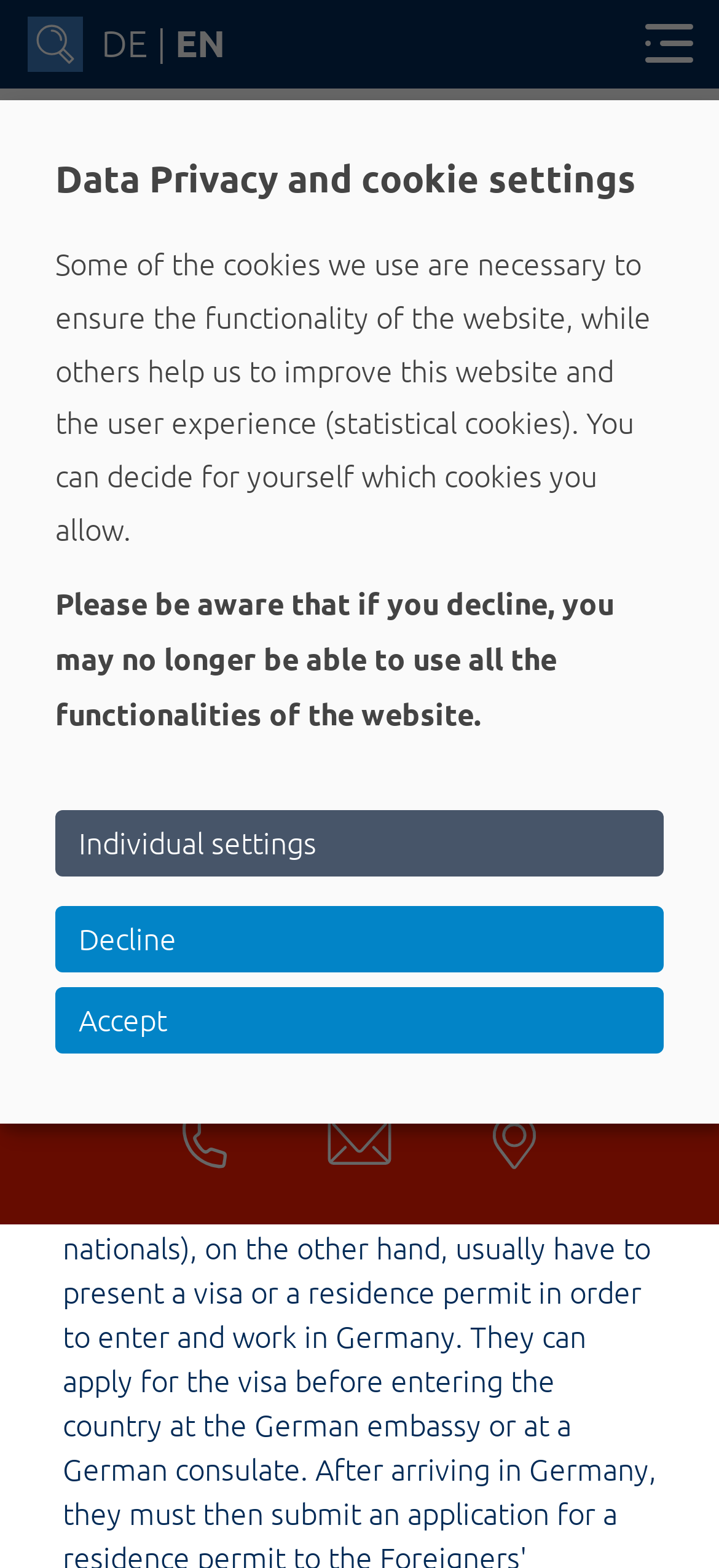Please find the bounding box coordinates of the element that needs to be clicked to perform the following instruction: "Open the main menu". The bounding box coordinates should be four float numbers between 0 and 1, represented as [left, top, right, bottom].

[0.862, 0.0, 1.0, 0.055]